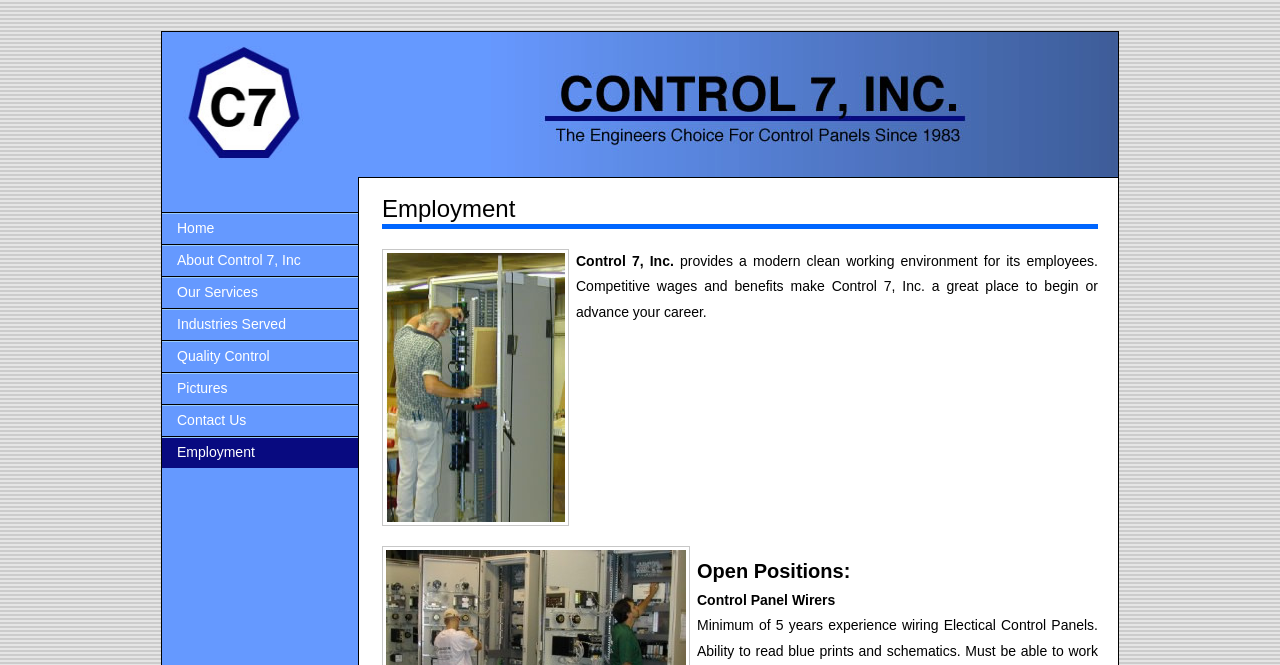Bounding box coordinates are specified in the format (top-left x, top-left y, bottom-right x, bottom-right y). All values are floating point numbers bounded between 0 and 1. Please provide the bounding box coordinate of the region this sentence describes: alt="Control 7, Inc"

[0.252, 0.048, 0.873, 0.266]